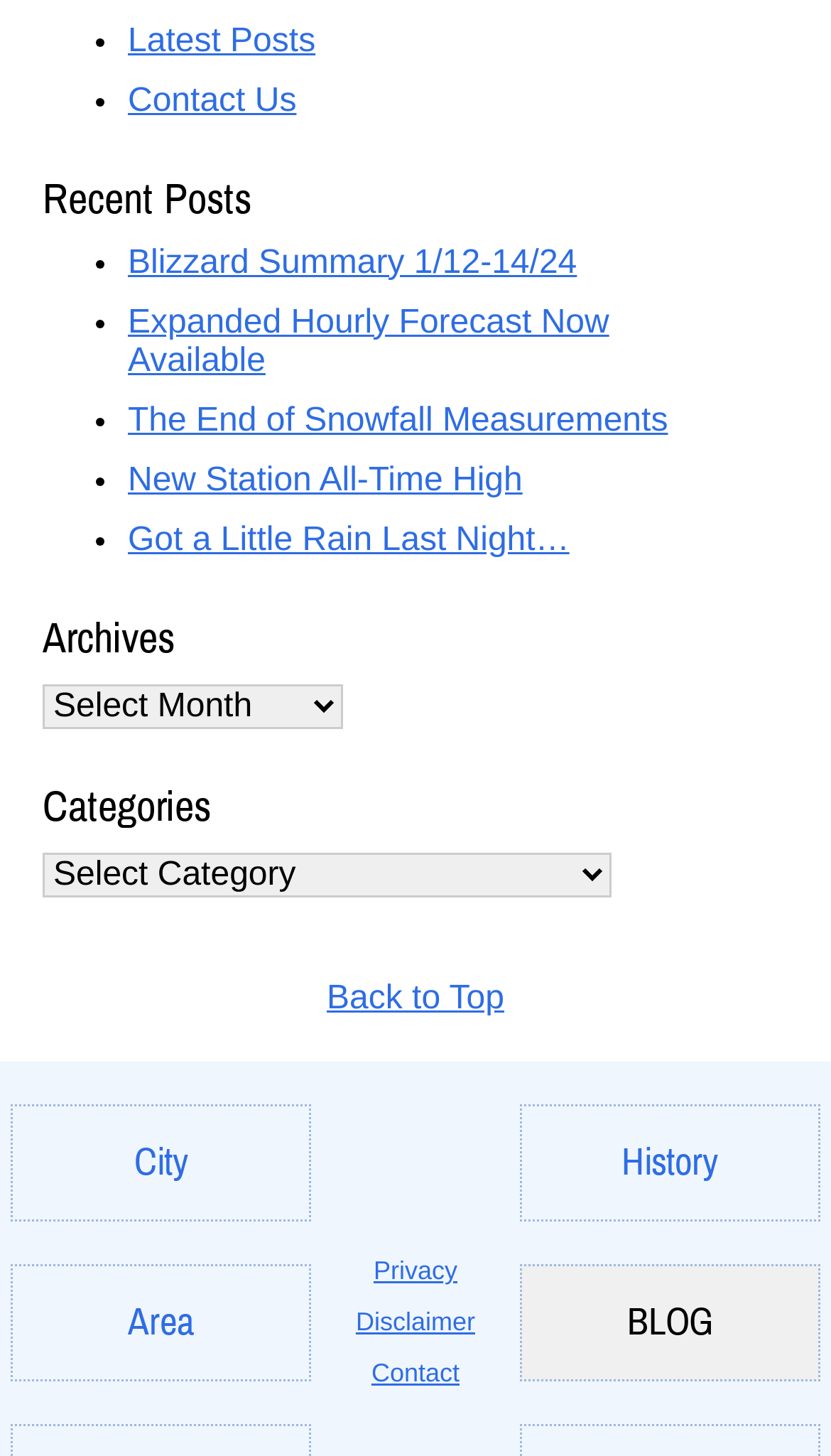From the image, can you give a detailed response to the question below:
How many recent posts are listed?

I counted the number of list markers and corresponding links under the 'Recent Posts' heading, and there are 5 recent posts listed.